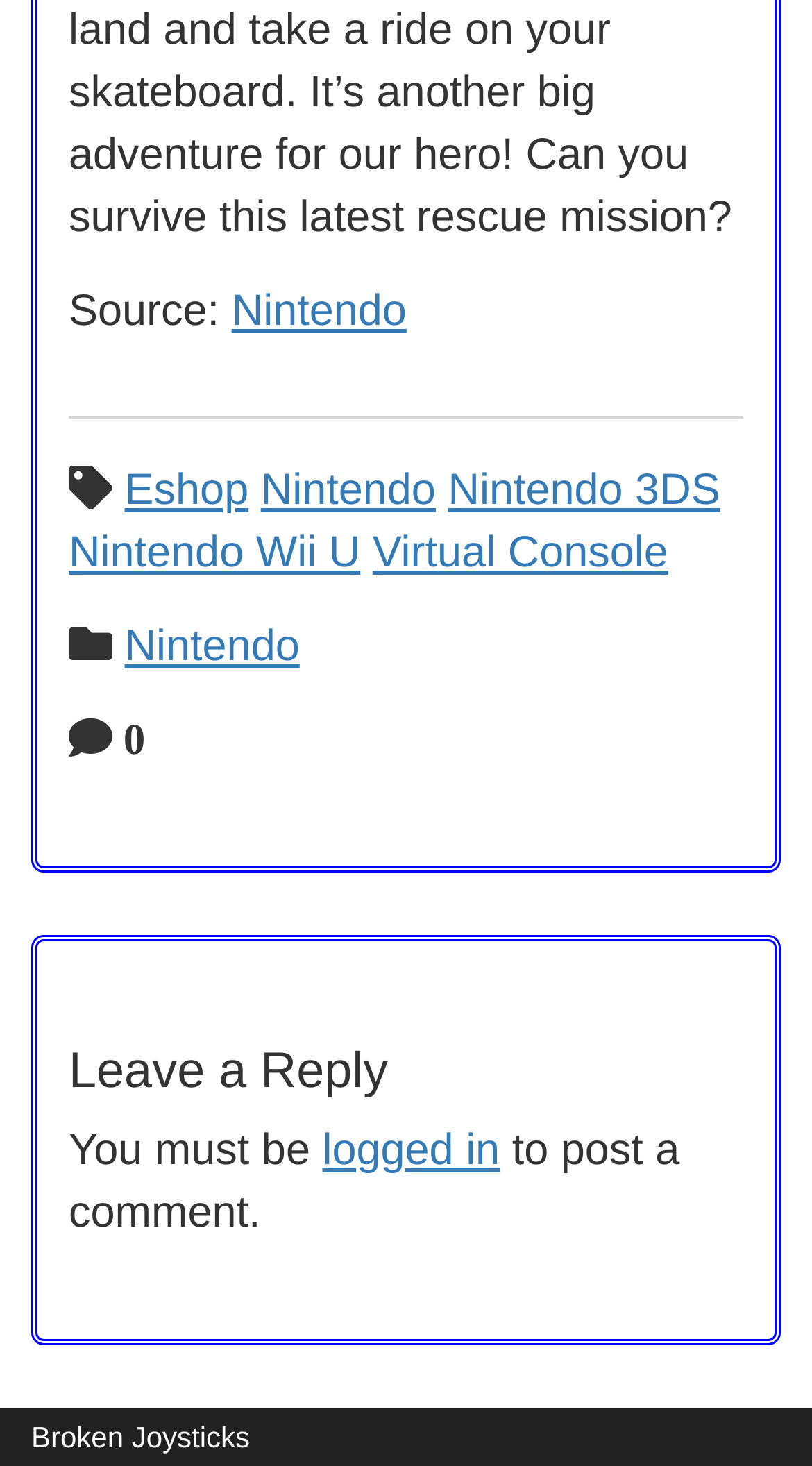Determine the bounding box coordinates for the element that should be clicked to follow this instruction: "Go to Nintendo 3DS". The coordinates should be given as four float numbers between 0 and 1, in the format [left, top, right, bottom].

[0.552, 0.318, 0.887, 0.351]